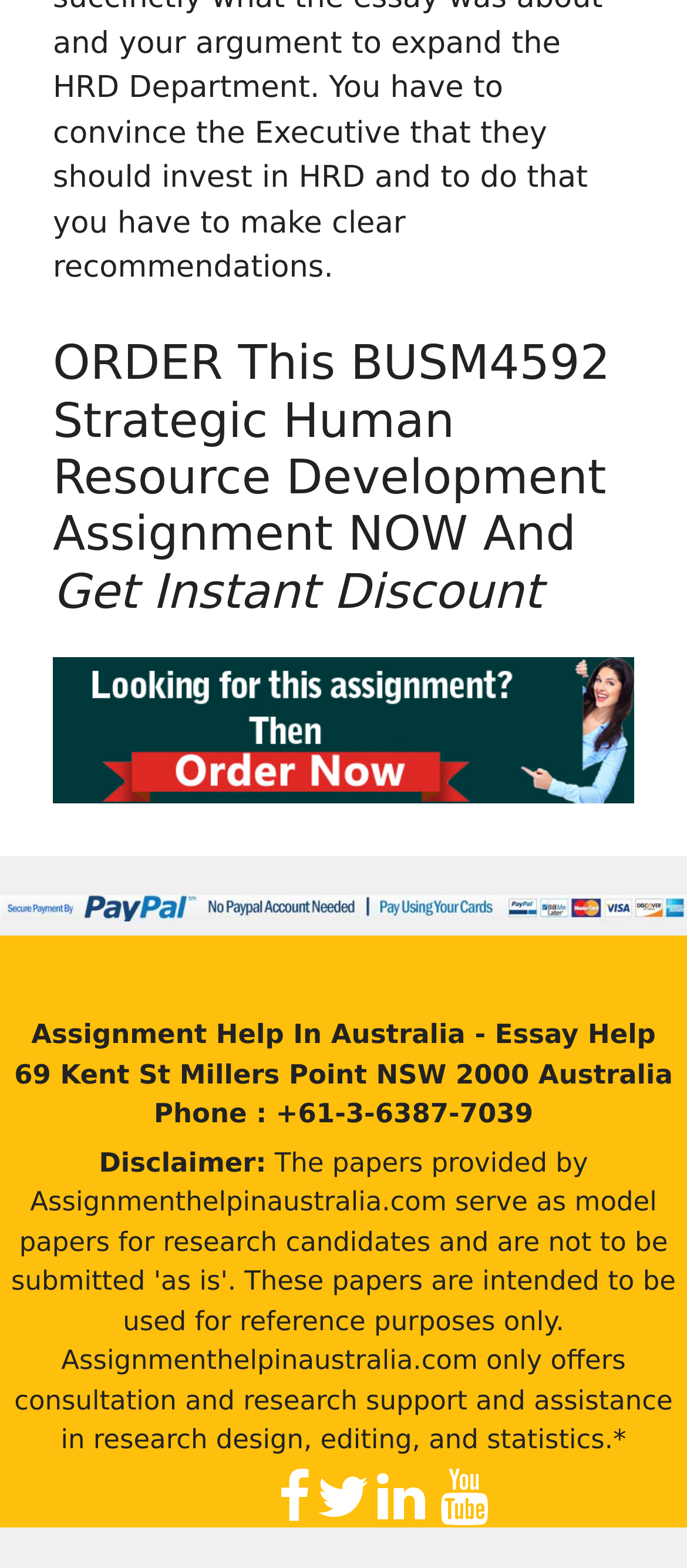Provide the bounding box coordinates for the UI element that is described by this text: "title="Twitter"". The coordinates should be in the form of four float numbers between 0 and 1: [left, top, right, bottom].

[0.462, 0.942, 0.539, 0.981]